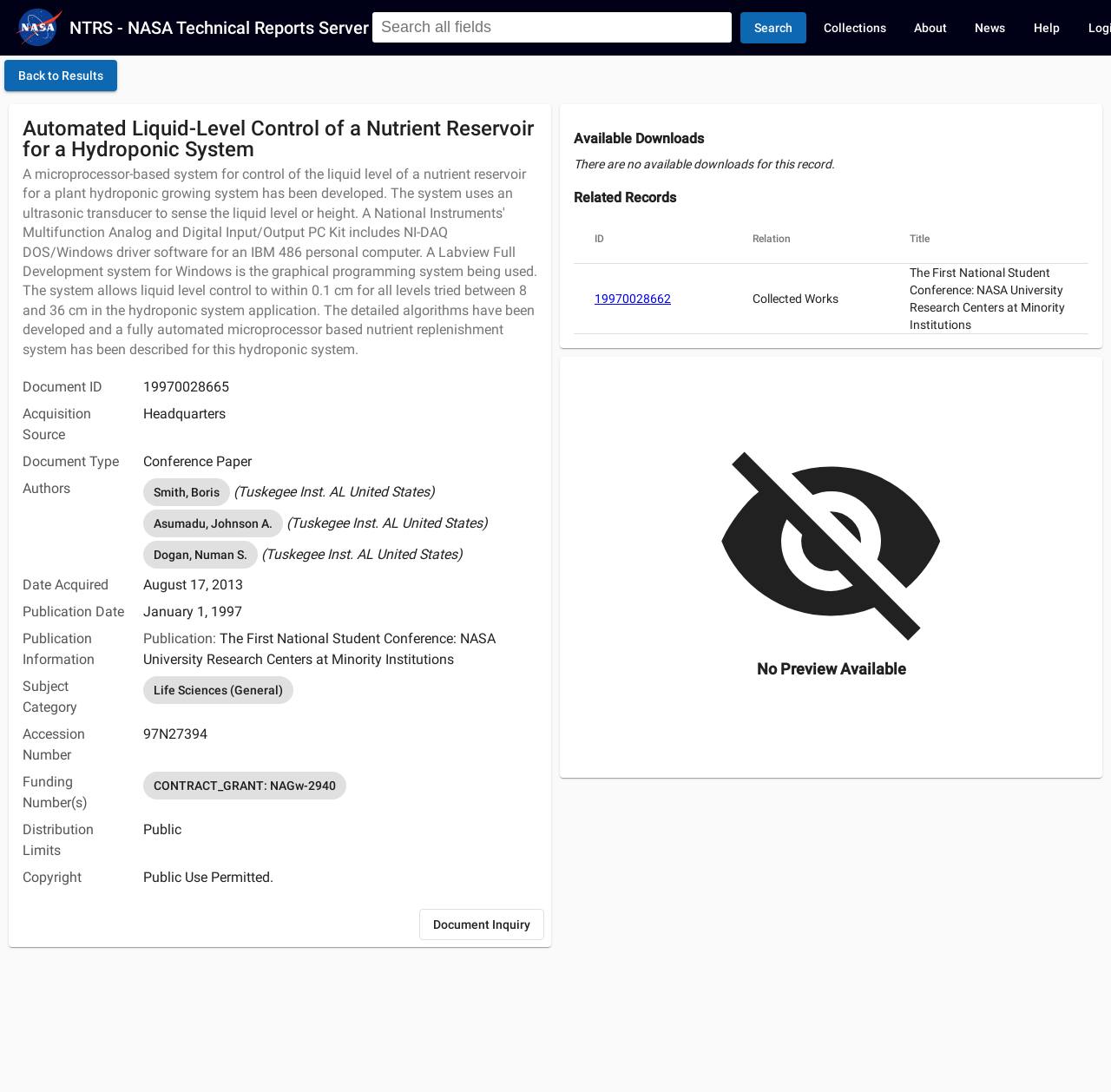What is the name of the NASA logo?
Please provide a single word or phrase as your answer based on the screenshot.

NASA Logo